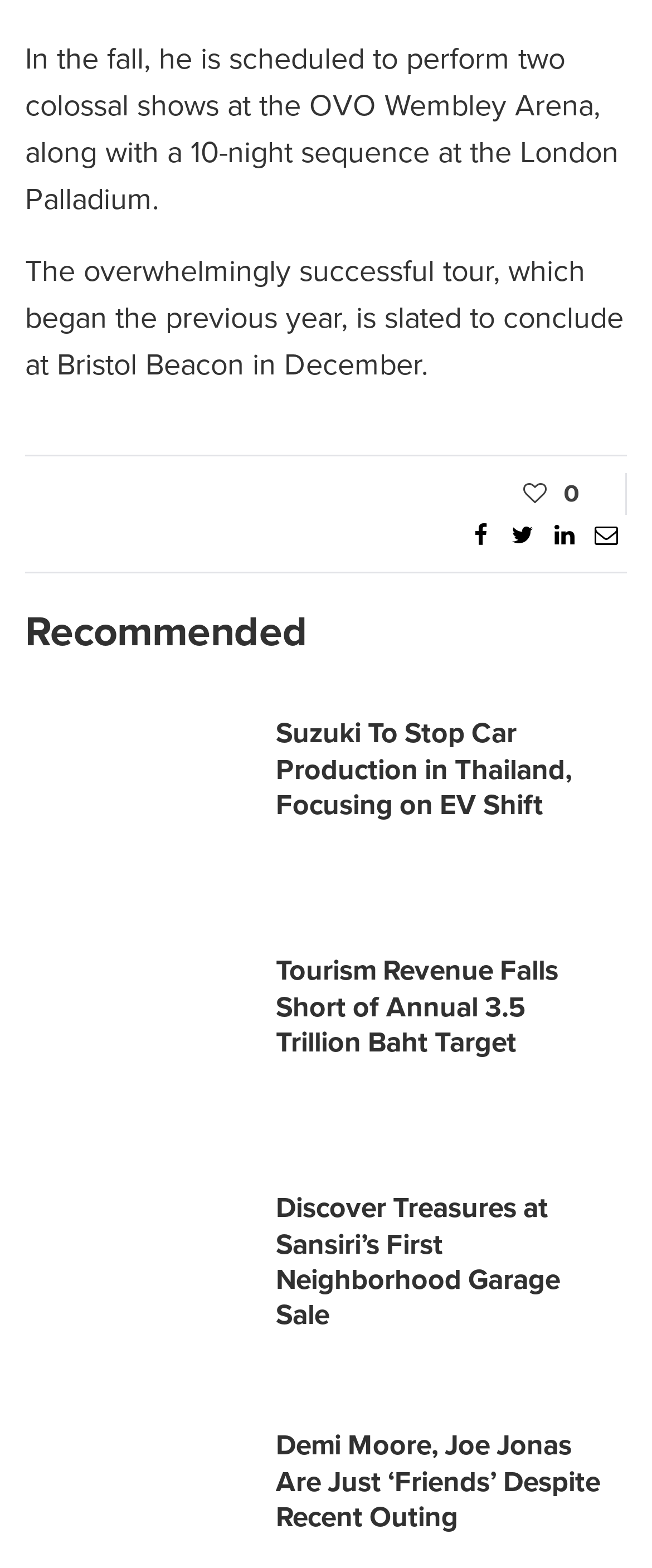Determine the bounding box coordinates for the area that needs to be clicked to fulfill this task: "View the article about Tourism Revenue falling short of target". The coordinates must be given as four float numbers between 0 and 1, i.e., [left, top, right, bottom].

[0.038, 0.604, 0.372, 0.721]